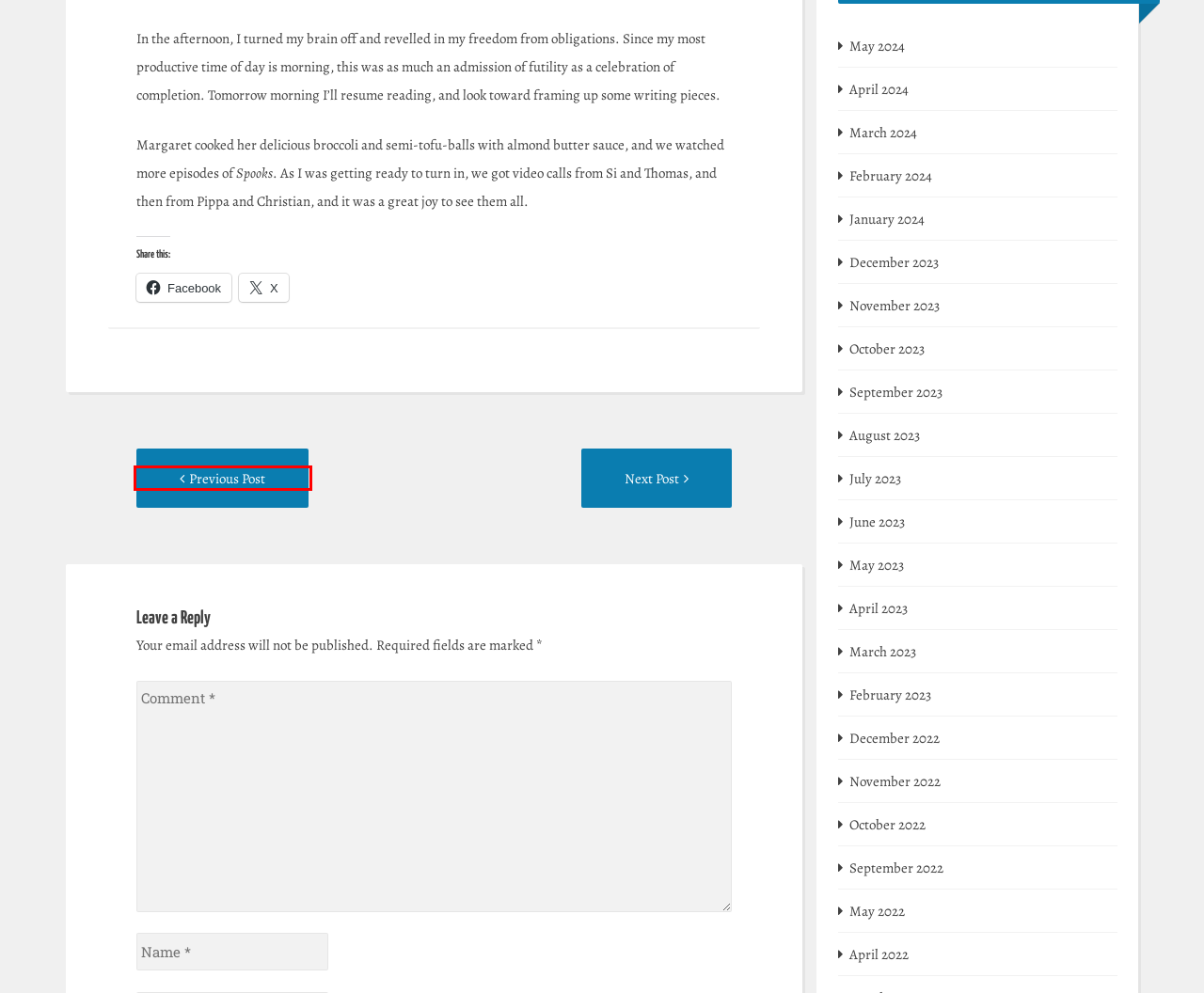You are provided with a screenshot of a webpage containing a red rectangle bounding box. Identify the webpage description that best matches the new webpage after the element in the bounding box is clicked. Here are the potential descriptions:
A. October 2023 – AKMA’s Random Thoughts
B. June 2023 – AKMA’s Random Thoughts
C. February 2023 – AKMA’s Random Thoughts
D. March 2023 – AKMA’s Random Thoughts
E. September 2022 – AKMA’s Random Thoughts
F. January 2024 – AKMA’s Random Thoughts
G. COVID World, Day Thirteen – AKMA’s Random Thoughts
H. December 2022 – AKMA’s Random Thoughts

G